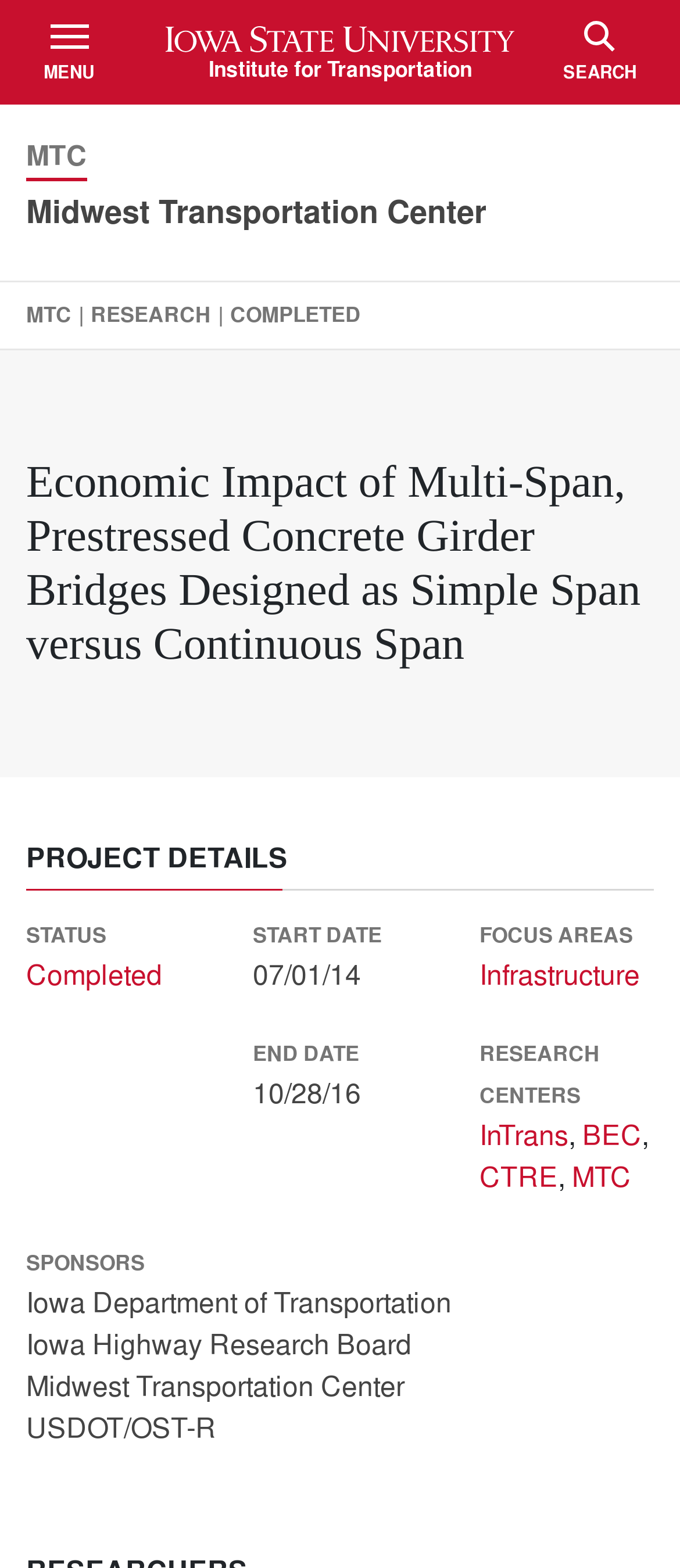Highlight the bounding box coordinates of the element you need to click to perform the following instruction: "Click the Iowa State University Institute for Transportation link."

[0.192, 0.017, 0.808, 0.063]